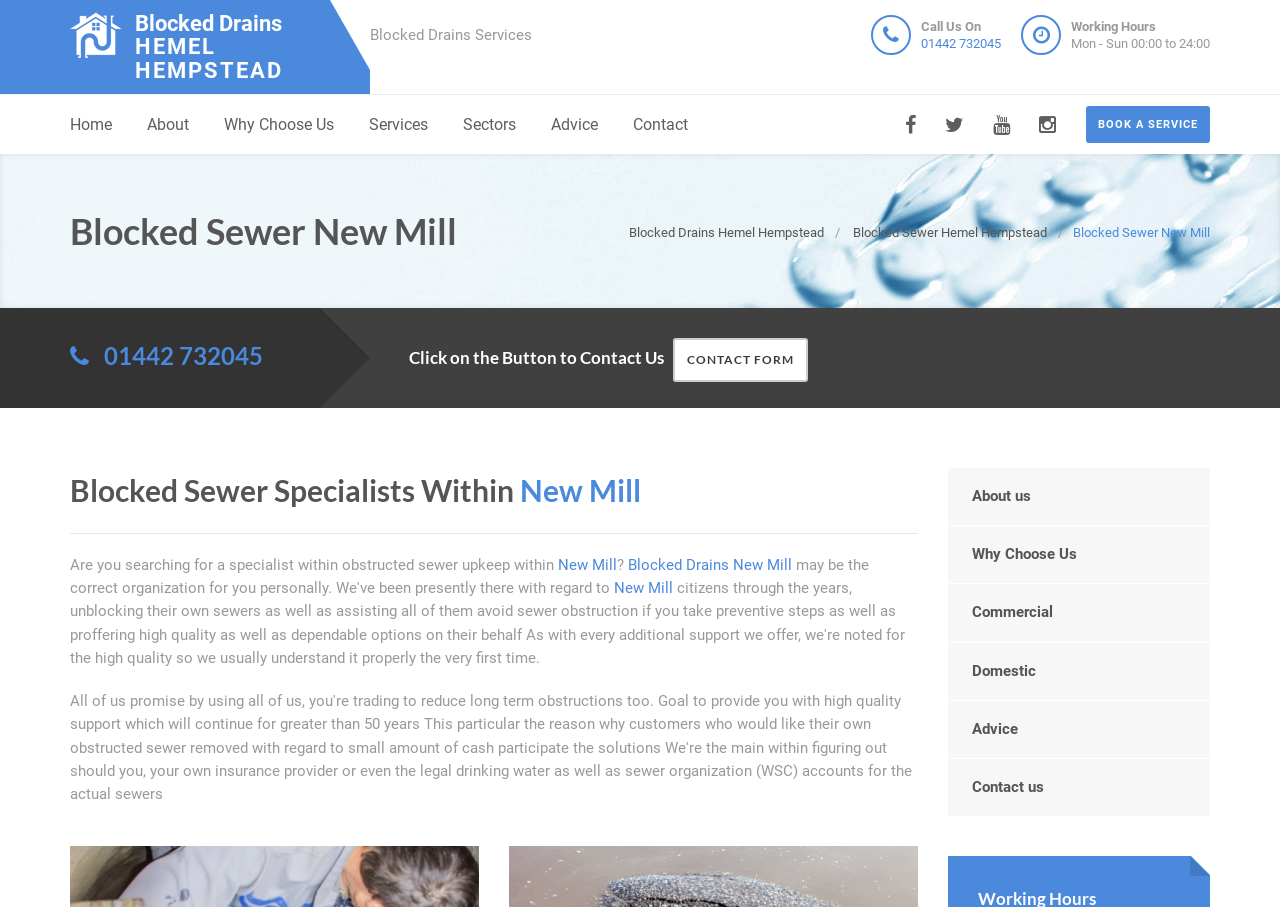Bounding box coordinates are specified in the format (top-left x, top-left y, bottom-right x, bottom-right y). All values are floating point numbers bounded between 0 and 1. Please provide the bounding box coordinate of the region this sentence describes: 01442 732045

[0.081, 0.376, 0.205, 0.408]